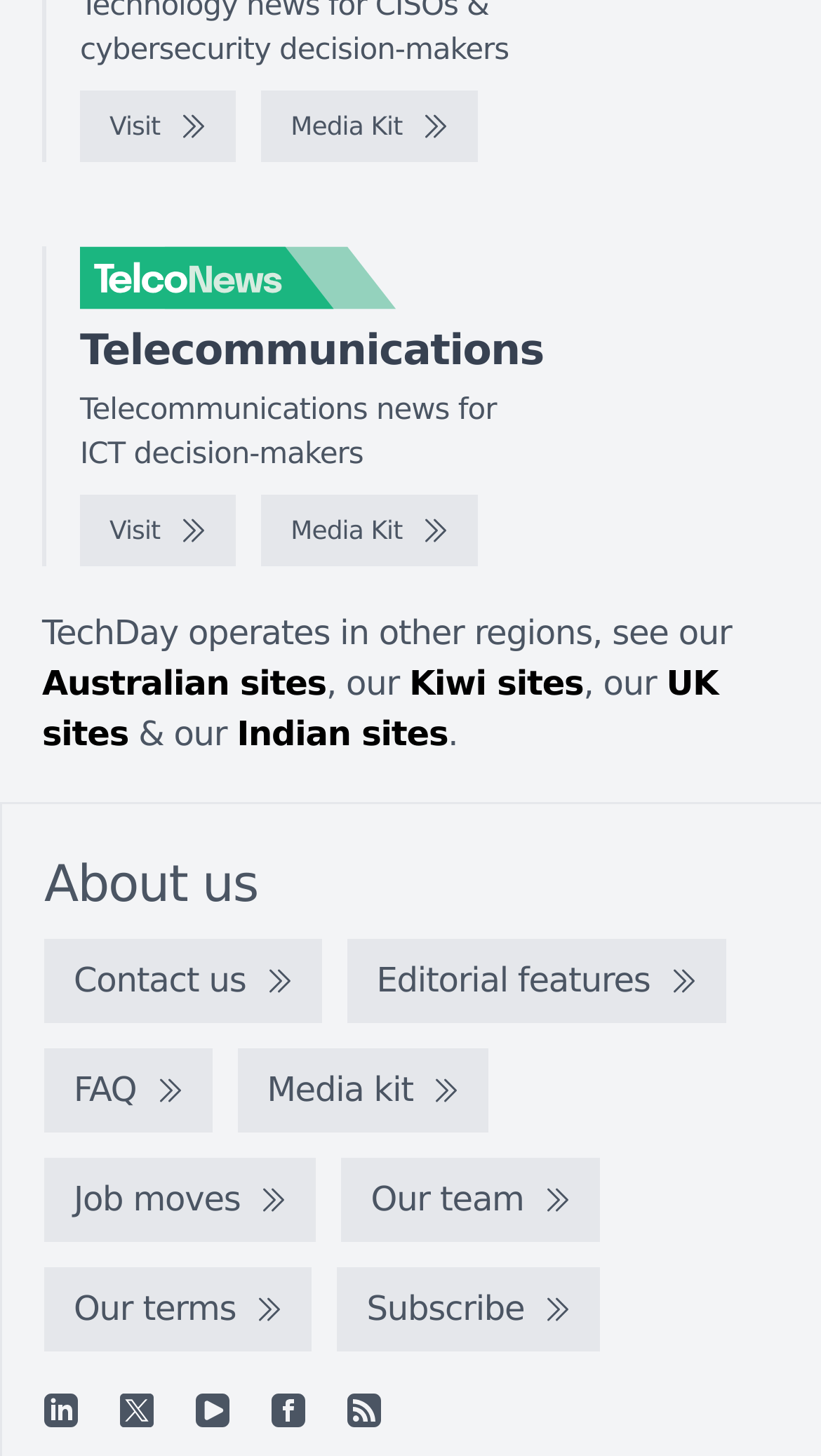Specify the bounding box coordinates of the area to click in order to execute this command: 'View Media Kit'. The coordinates should consist of four float numbers ranging from 0 to 1, and should be formatted as [left, top, right, bottom].

[0.318, 0.063, 0.582, 0.112]